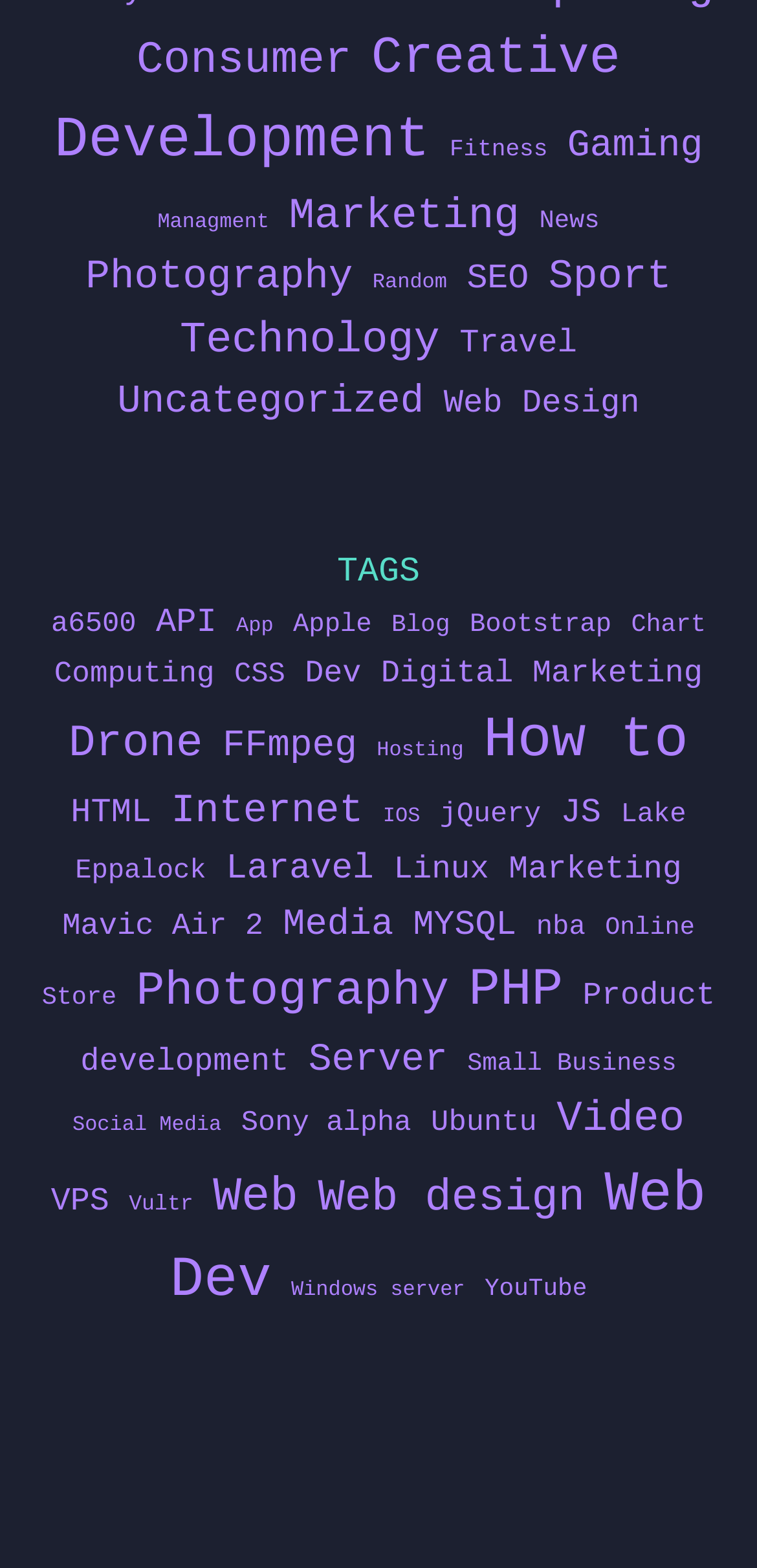Specify the bounding box coordinates of the area to click in order to follow the given instruction: "Explore 'Web Dev' topics."

[0.224, 0.742, 0.933, 0.836]